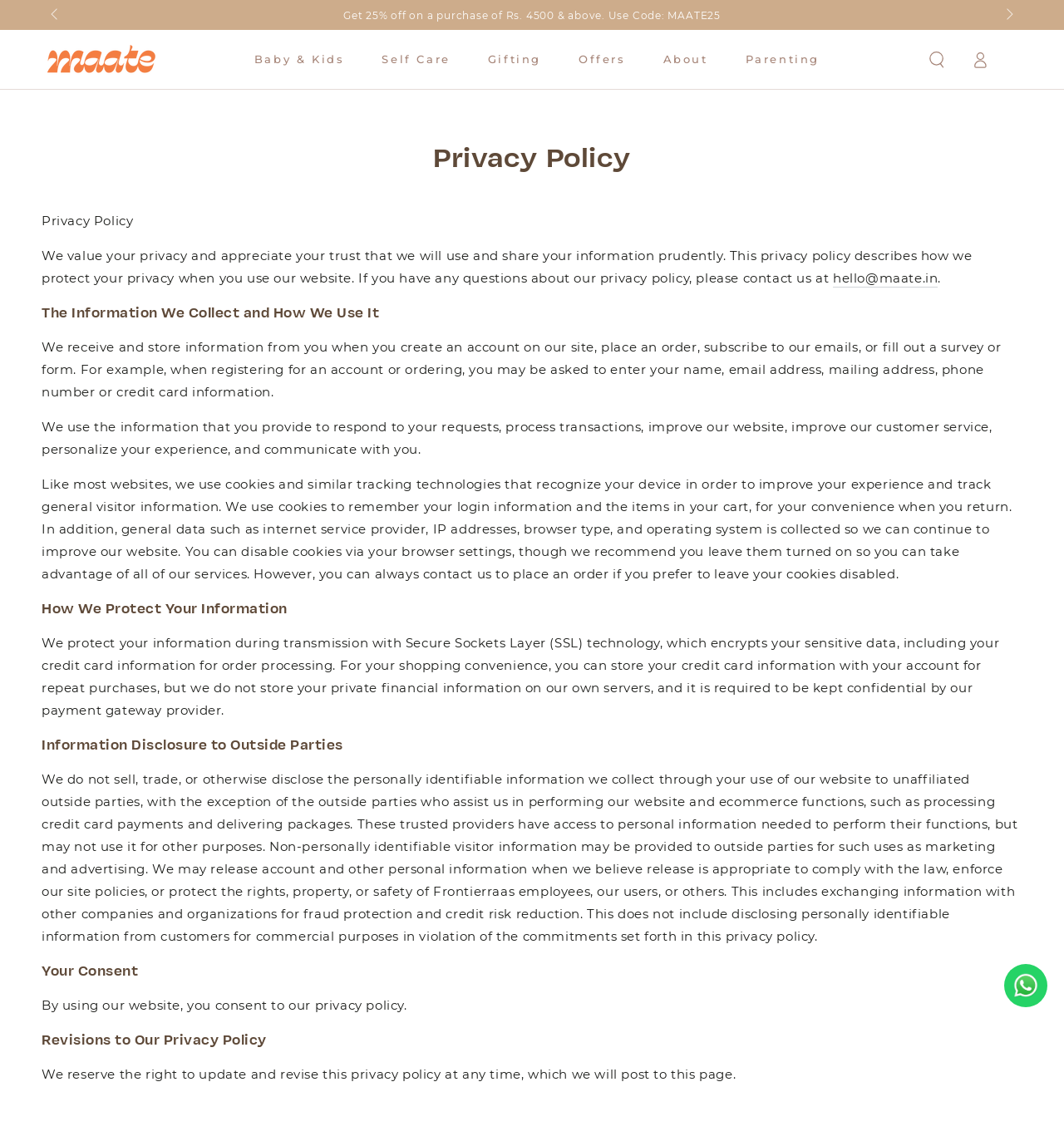Please specify the bounding box coordinates of the clickable region necessary for completing the following instruction: "Go to the 'Baby & Kids' page". The coordinates must consist of four float numbers between 0 and 1, i.e., [left, top, right, bottom].

[0.227, 0.035, 0.335, 0.07]